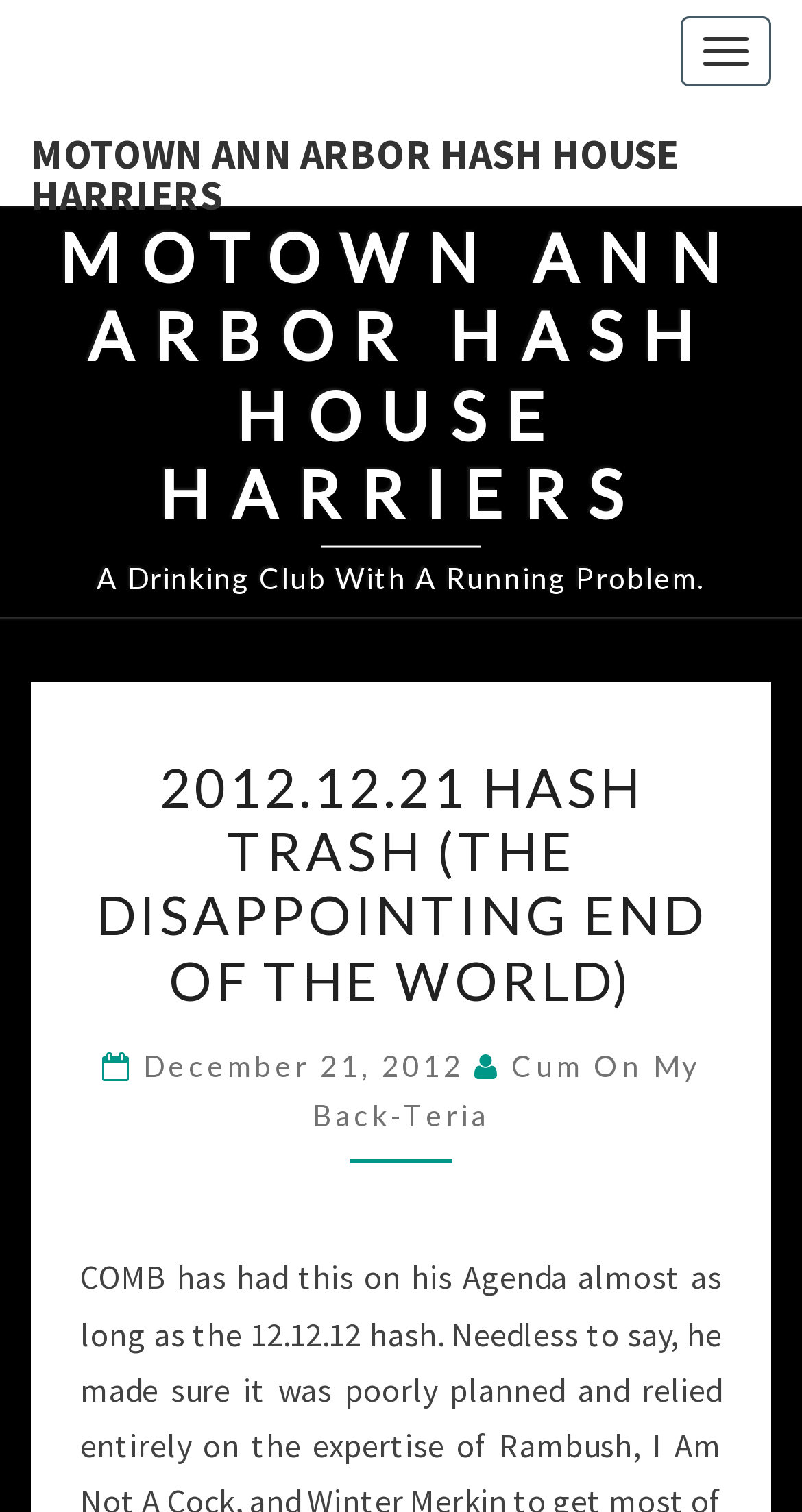What is the name of the trail? Refer to the image and provide a one-word or short phrase answer.

Cum On My Back-Teria